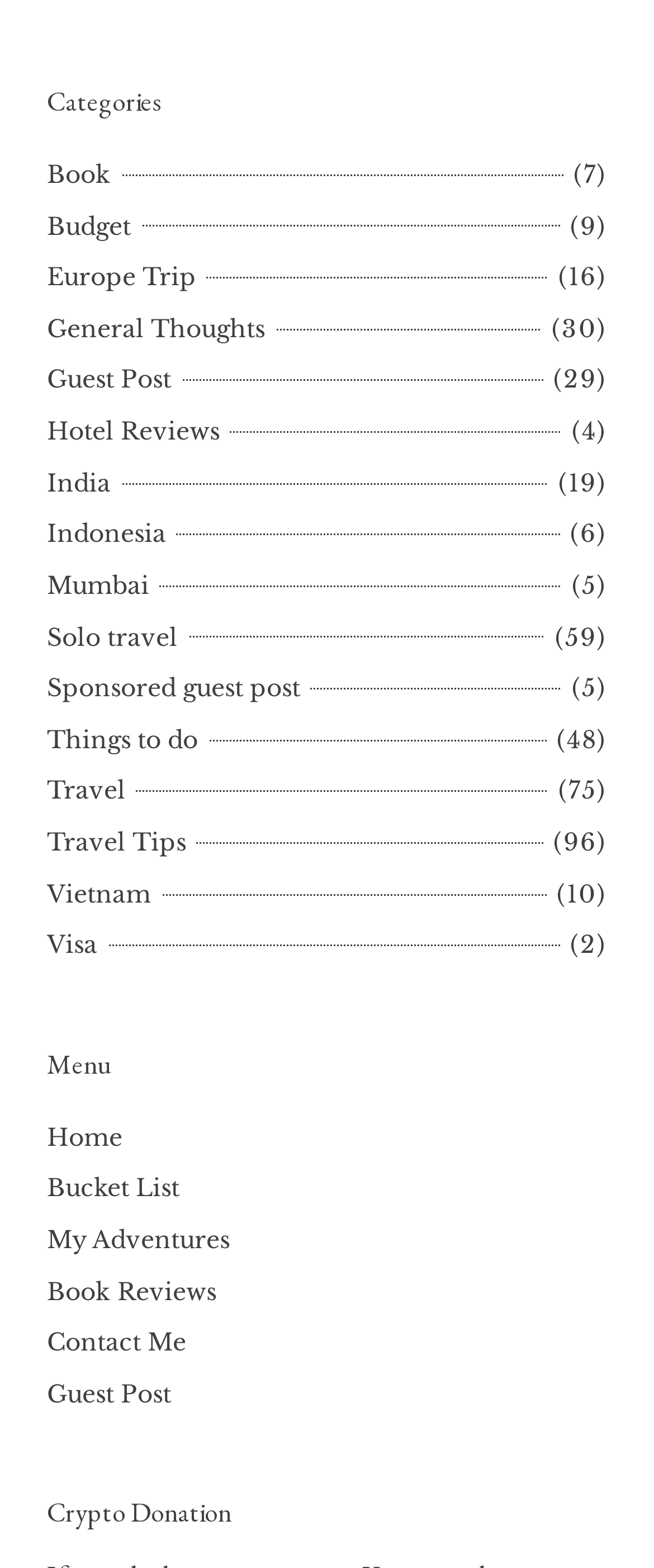Find the bounding box coordinates of the element I should click to carry out the following instruction: "Click on the 'Book' category".

[0.072, 0.102, 0.185, 0.121]